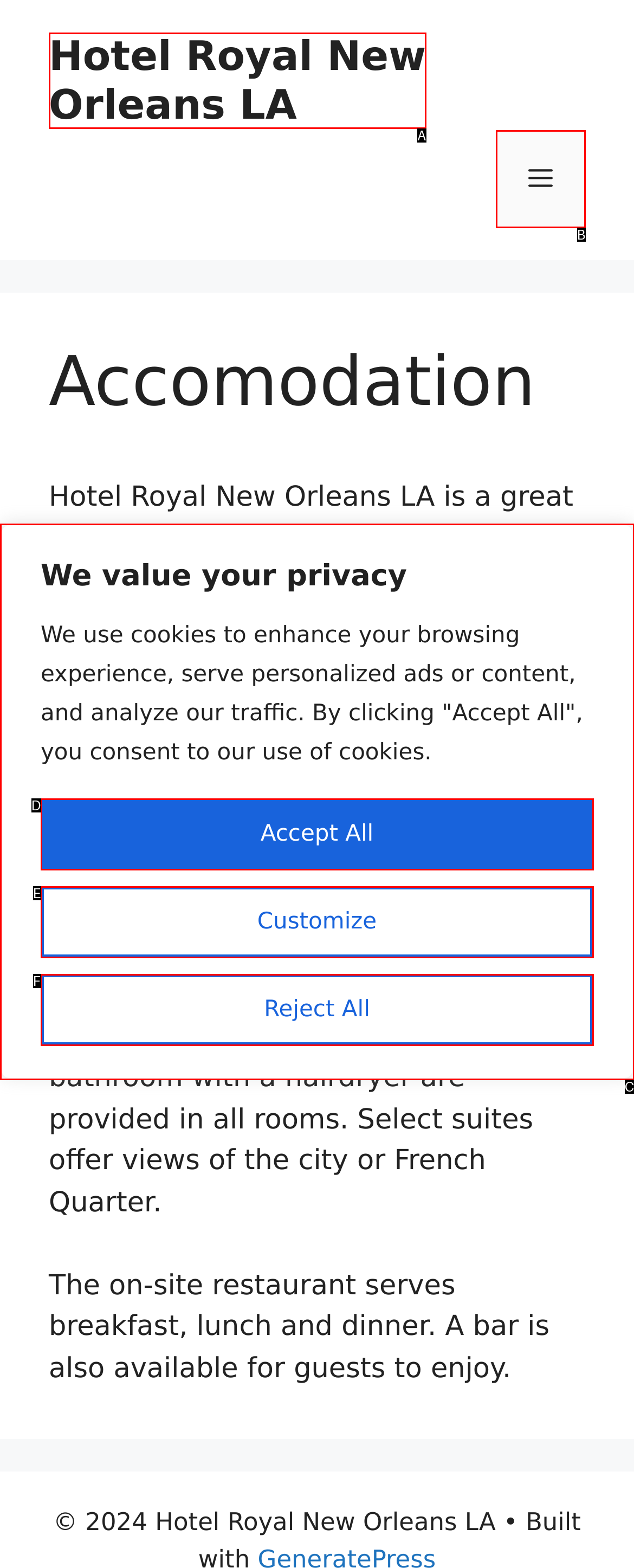Identify the HTML element that corresponds to the following description: Hotel Royal New Orleans LA Provide the letter of the best matching option.

A